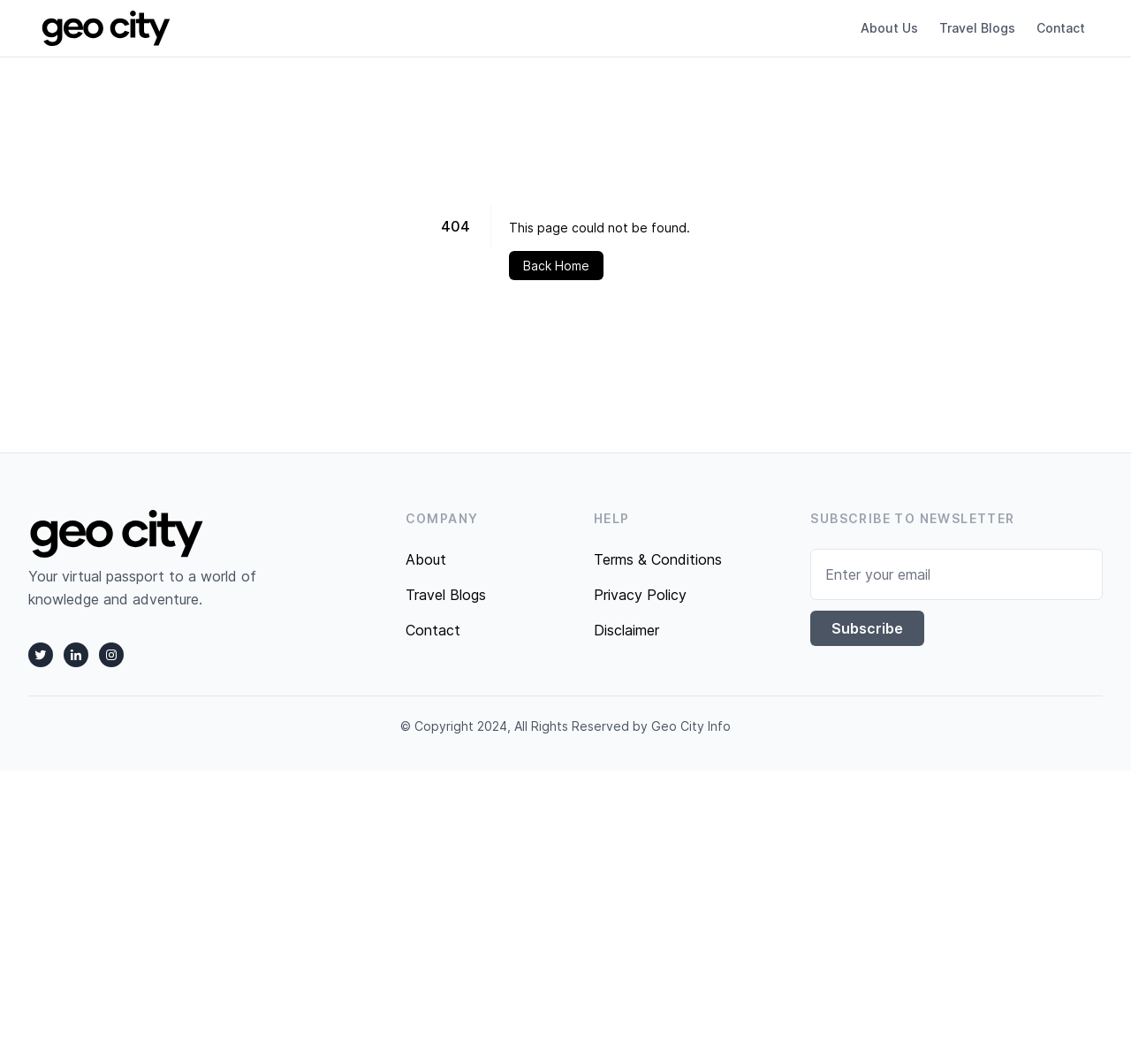What is the name of the company?
Using the image as a reference, give an elaborate response to the question.

The name of the company is Geo City Info, which is mentioned in the copyright text at the bottom of the page as 'All Rights Reserved by Geo City Info'.